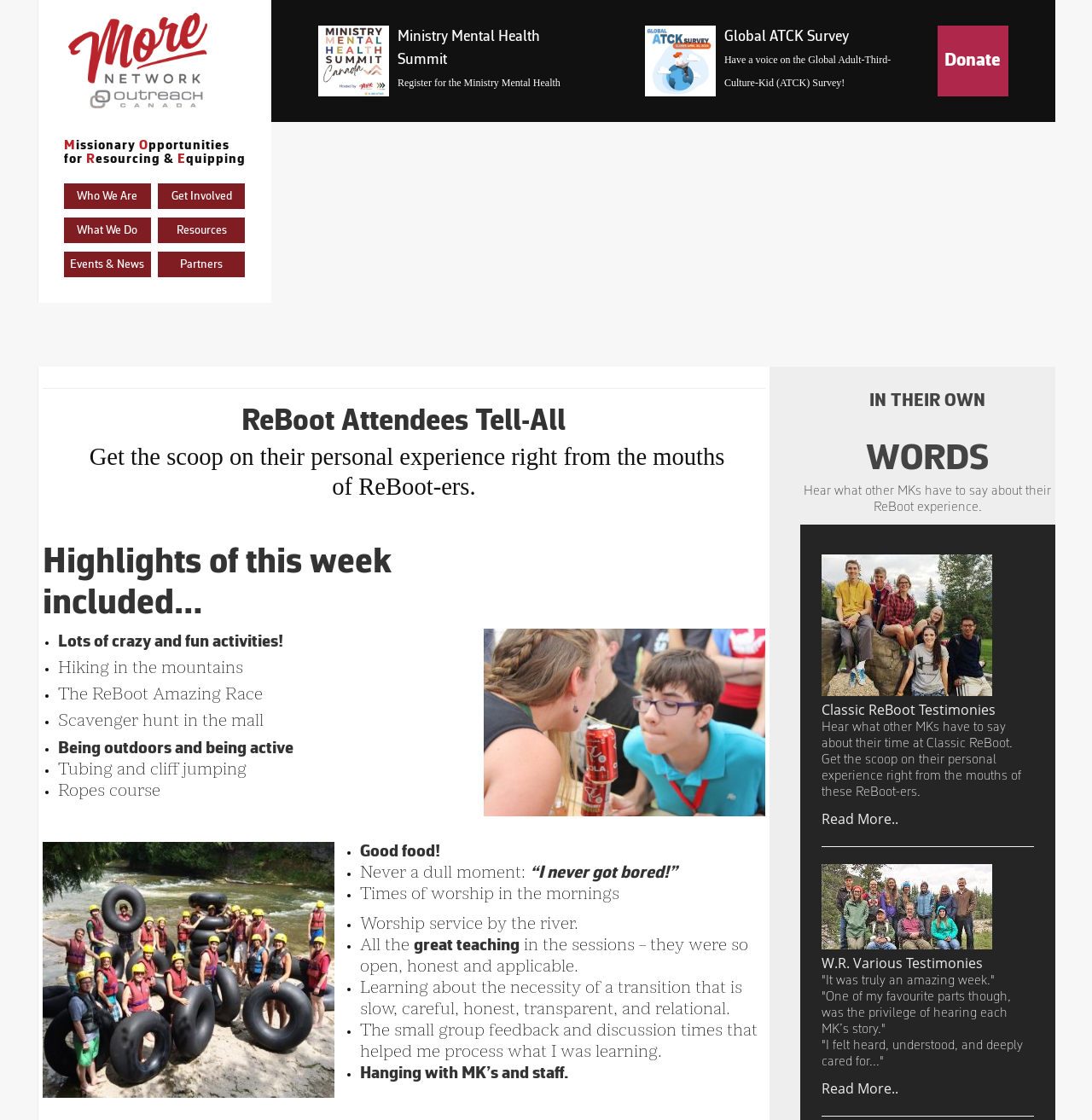Respond concisely with one word or phrase to the following query:
What is the purpose of the ReBoot event?

To help cross-cultural workers and TCKs